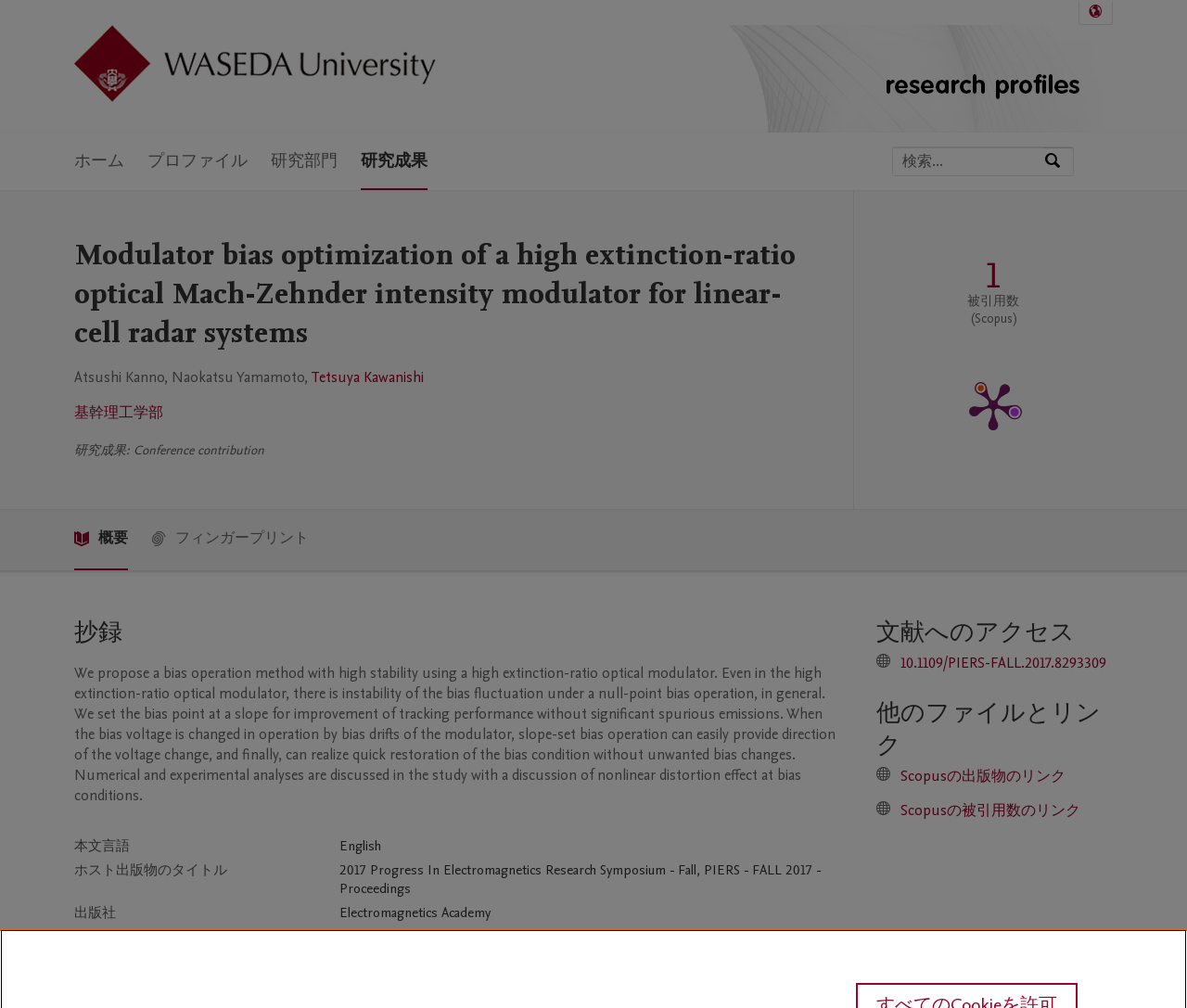What is the DOI of the publication?
Based on the screenshot, provide a one-word or short-phrase response.

10.1109/PIERS-FALL.2017.8293309